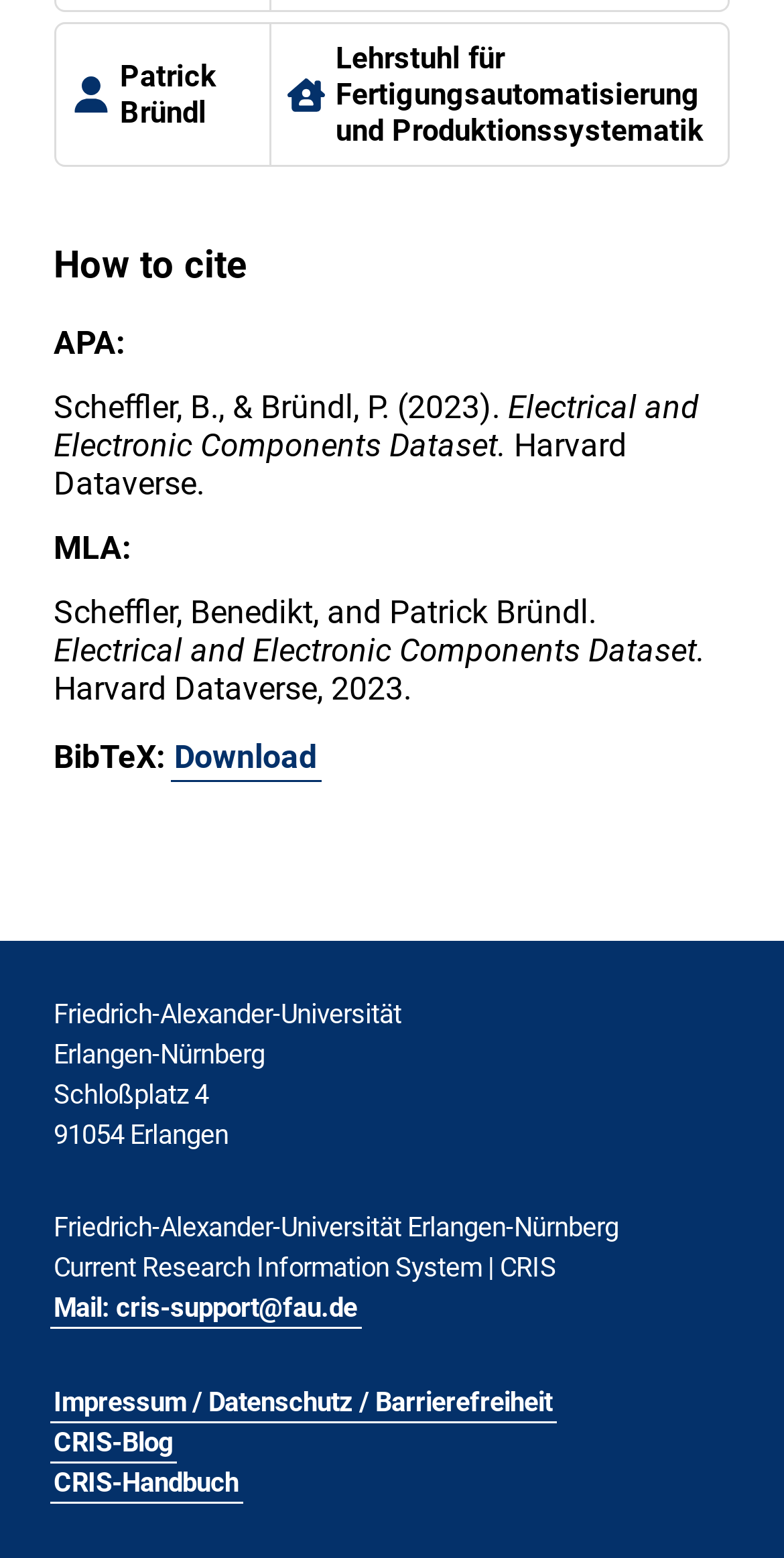What is the name of the research information system?
From the details in the image, provide a complete and detailed answer to the question.

I found the name of the research information system in the footer section of the webpage, where it is mentioned as 'Current Research Information System | CRIS'.